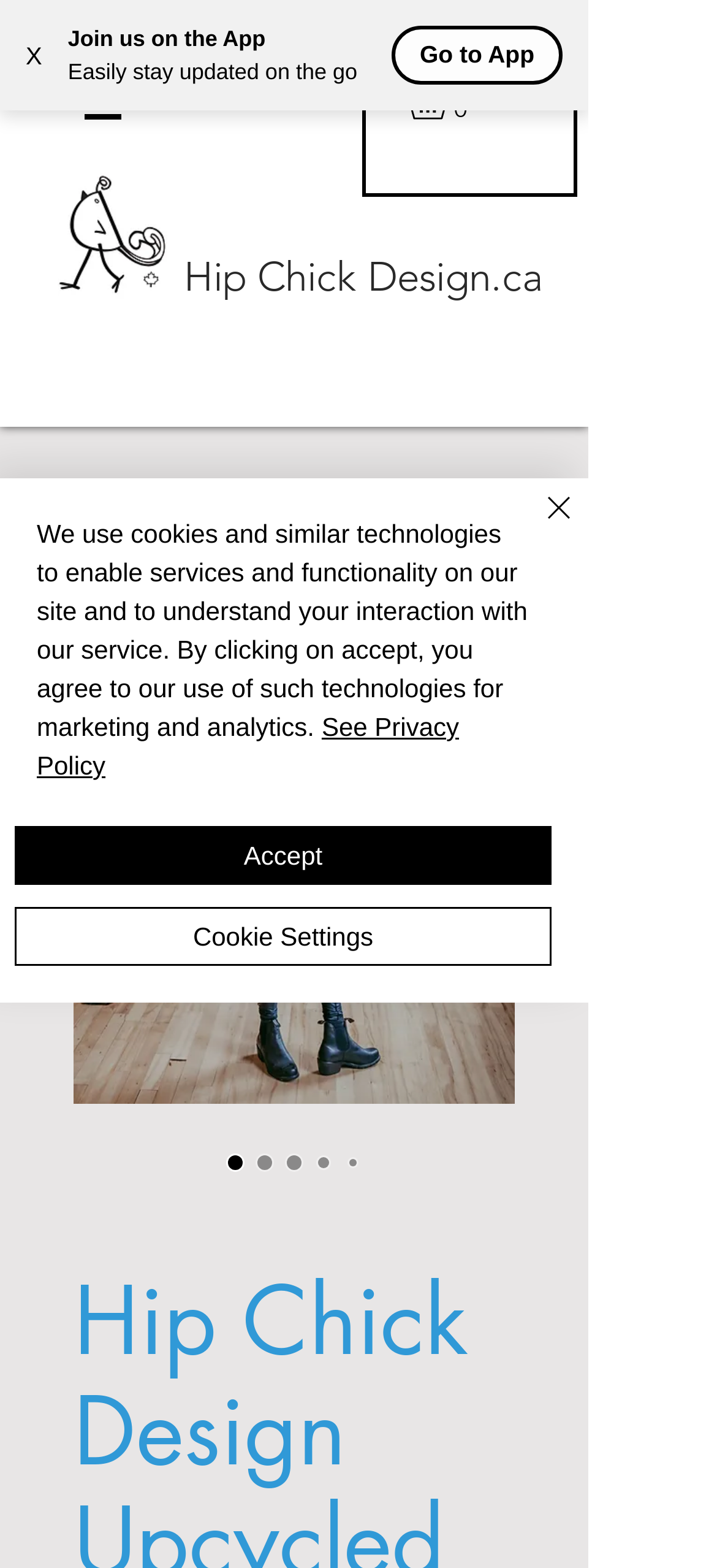Please give a concise answer to this question using a single word or phrase: 
What is the name of the website?

Hip Chick Design.ca